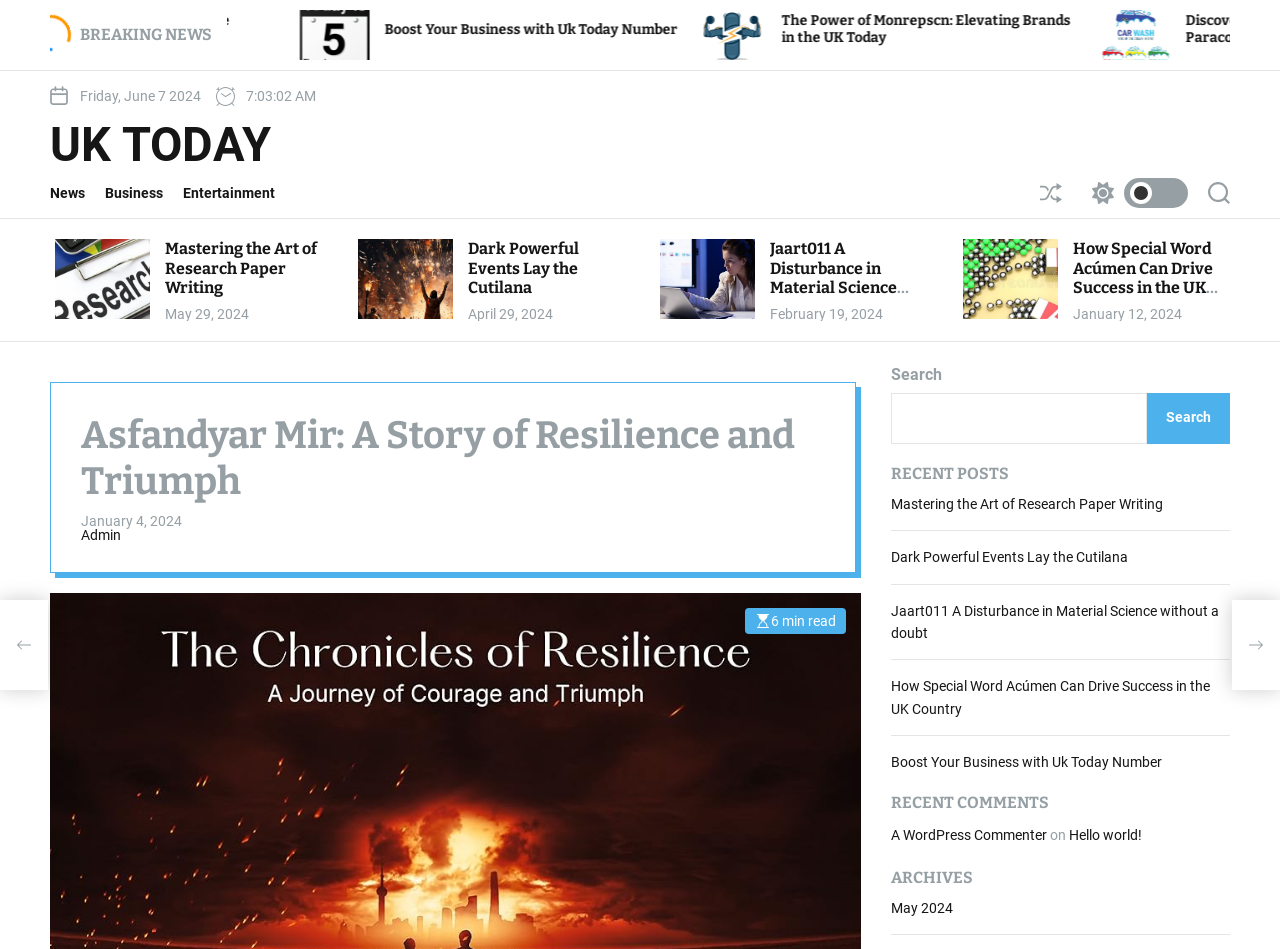What is the text of the first link under 'RECENT COMMENTS'?
Please respond to the question with a detailed and well-explained answer.

I analyzed the elements under the 'RECENT COMMENTS' heading and found that the first link has the text 'A WordPress Commenter', so the answer is A WordPress Commenter.